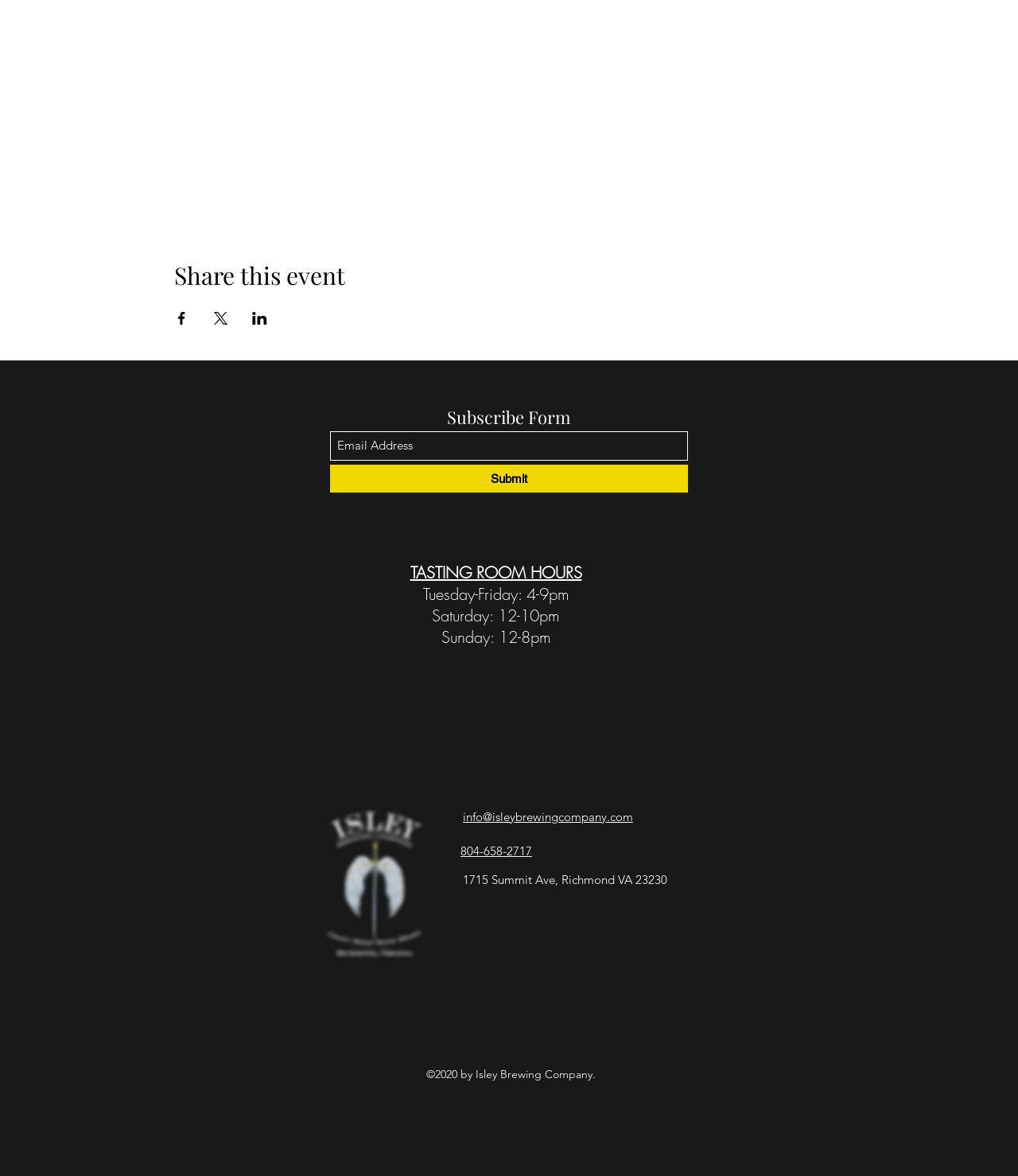What is the name of the brewing company?
Provide an in-depth answer to the question, covering all aspects.

I found the name 'Isley Brewing Company' in the image with the description 'Isley logo White Font 2.png' and also in the copyright text '©2020 by Isley Brewing Company.'